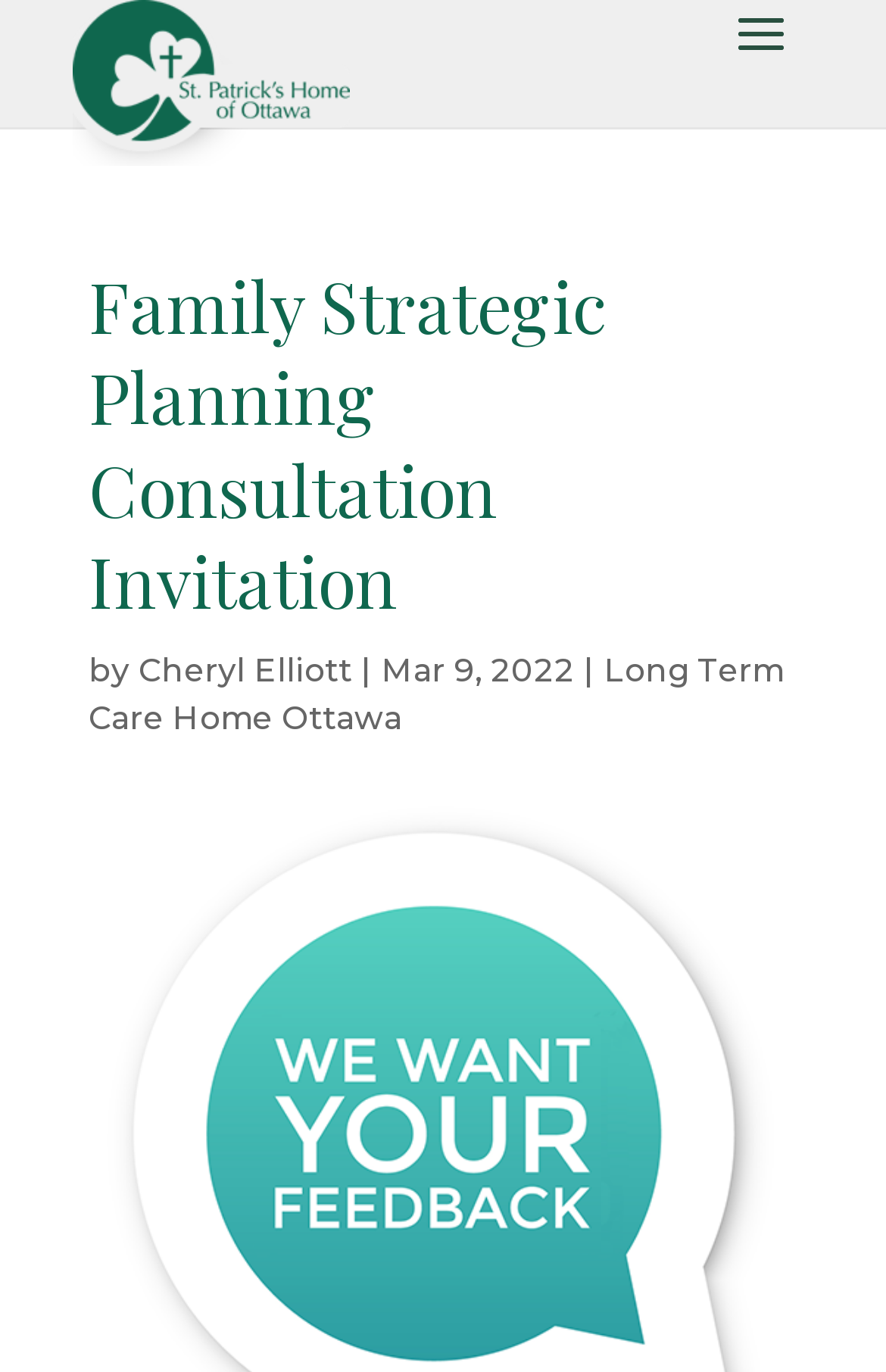Provide the bounding box coordinates for the UI element that is described as: "Cheryl Elliott".

[0.156, 0.474, 0.397, 0.504]